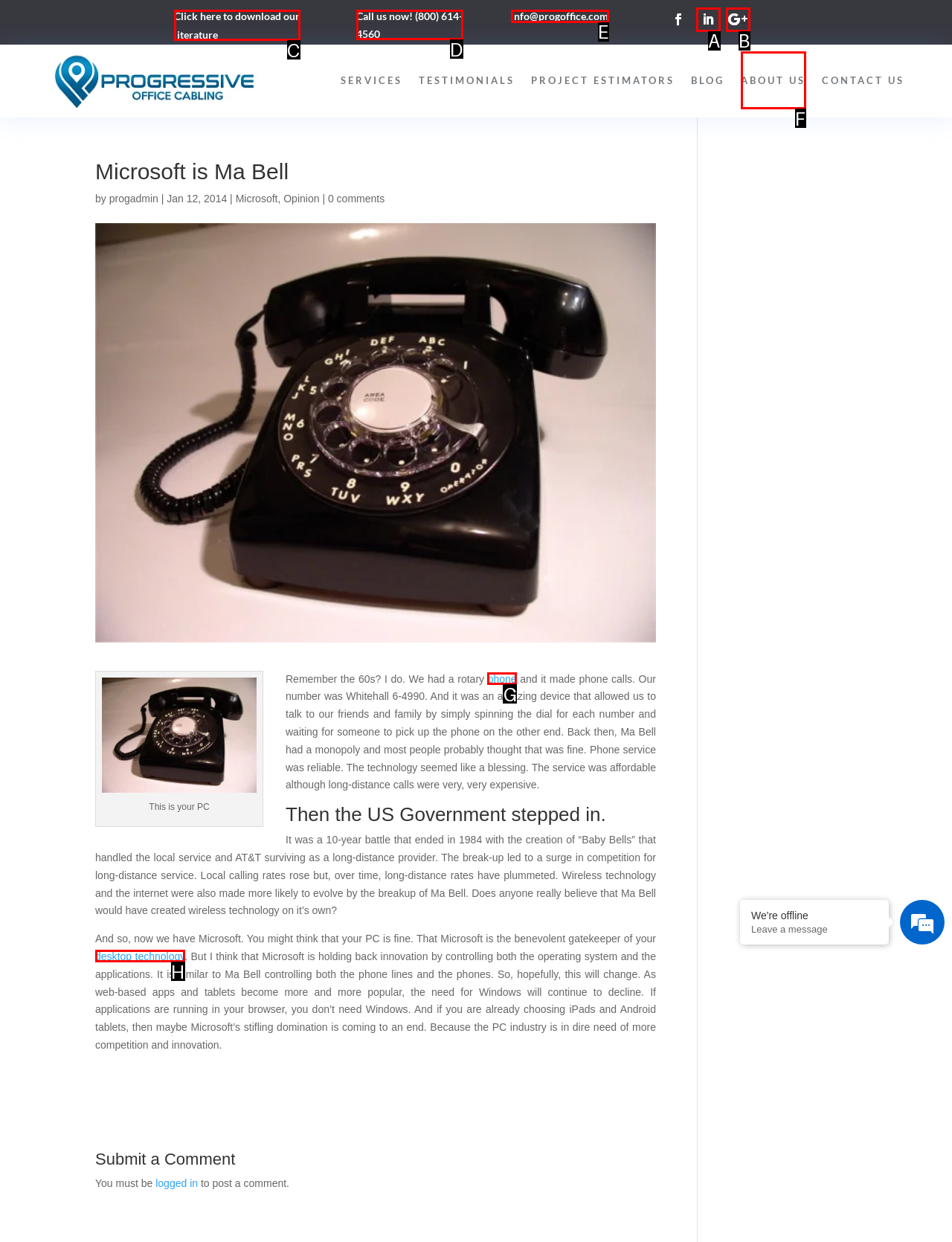Identify the HTML element that best matches the description: Call us now! (800) 614-4560. Provide your answer by selecting the corresponding letter from the given options.

D